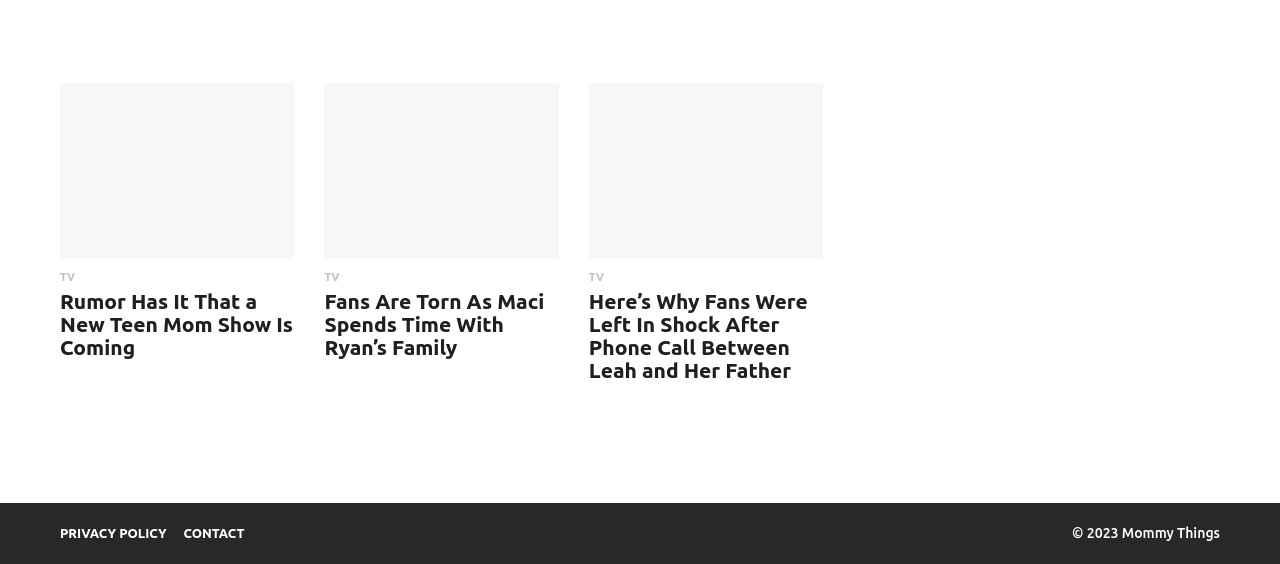Could you find the bounding box coordinates of the clickable area to complete this instruction: "Read the article about Maci and Edwards"?

[0.253, 0.147, 0.437, 0.636]